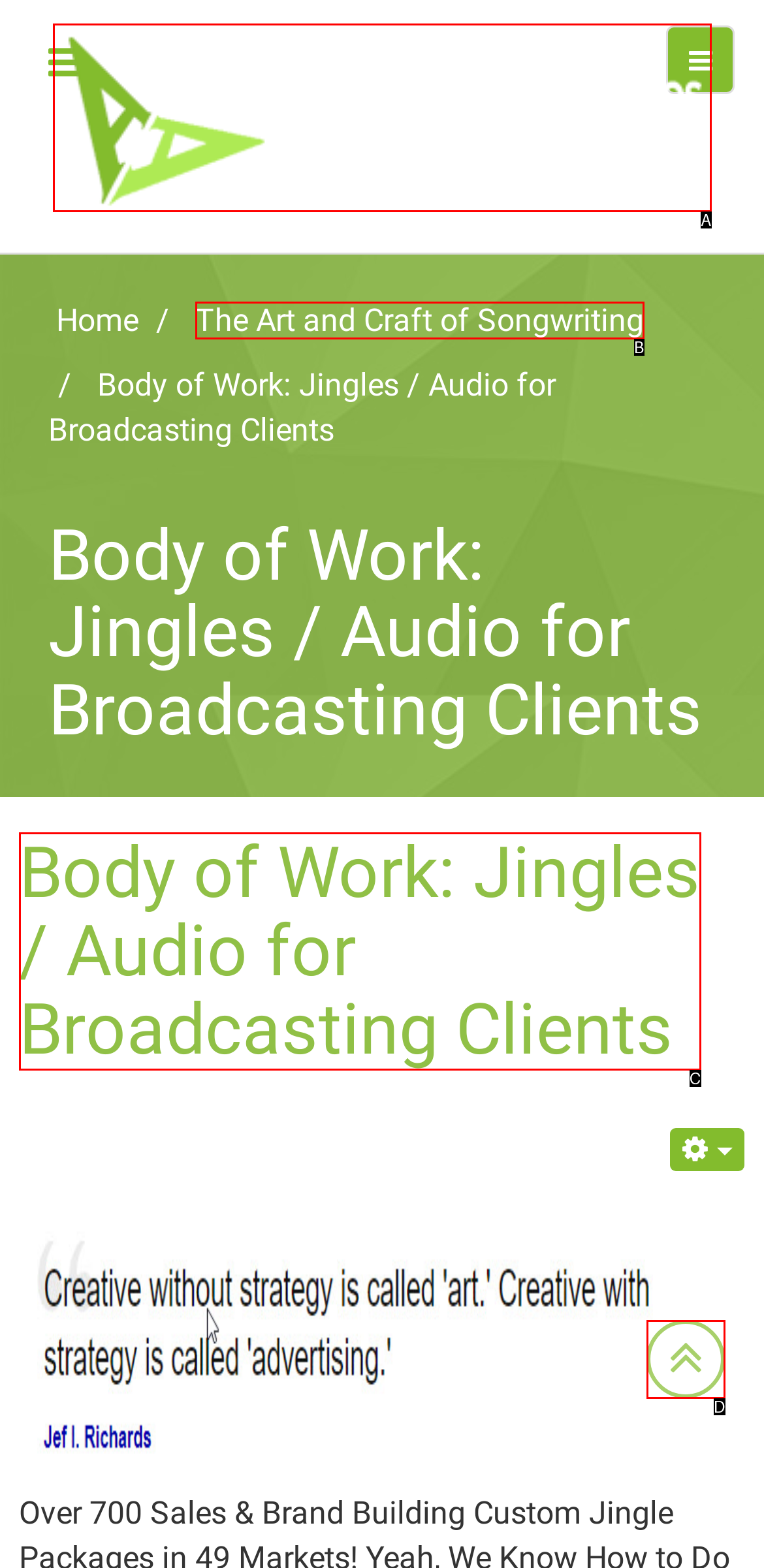Based on the description: title="Back to Top", identify the matching lettered UI element.
Answer by indicating the letter from the choices.

D